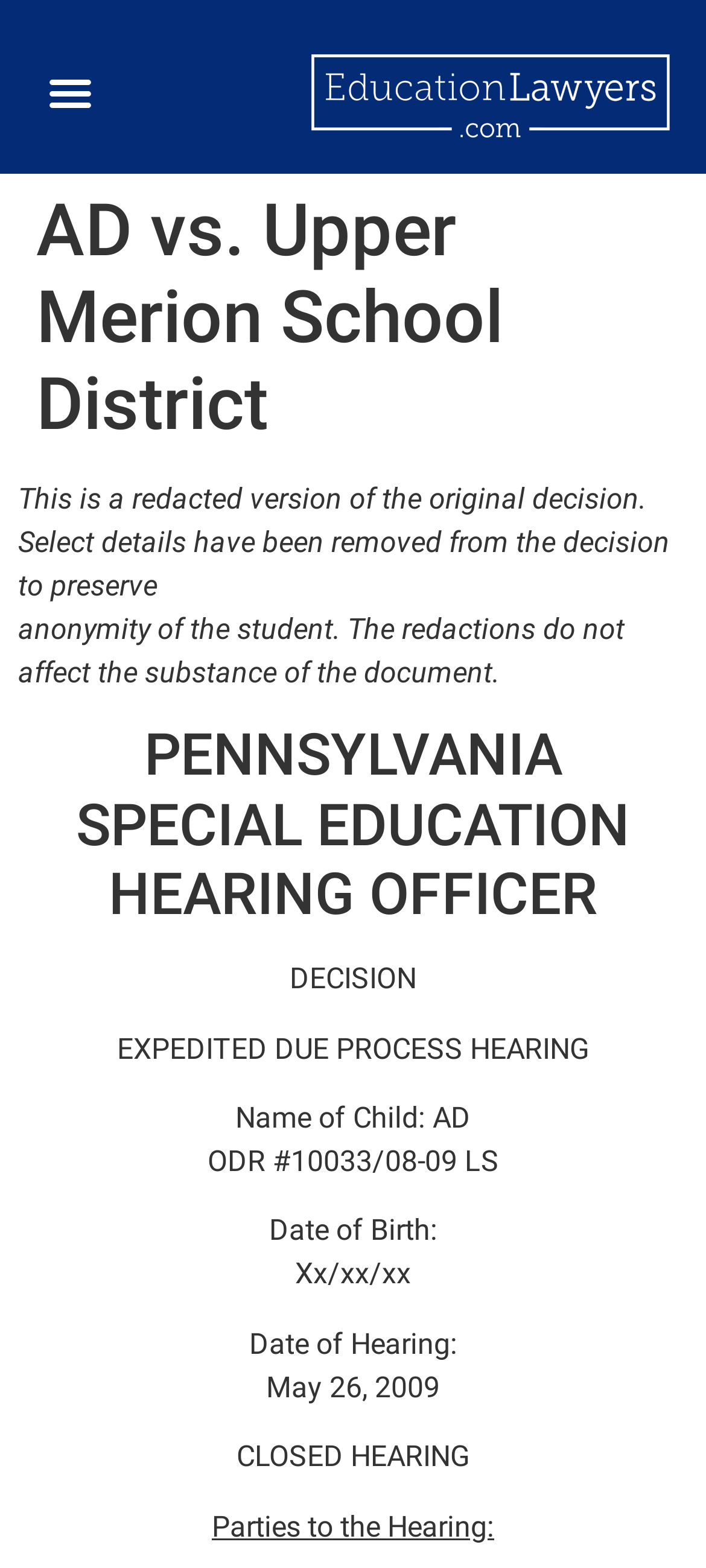Please provide a short answer using a single word or phrase for the question:
What is the date of birth of the child?

Xx/xx/xx